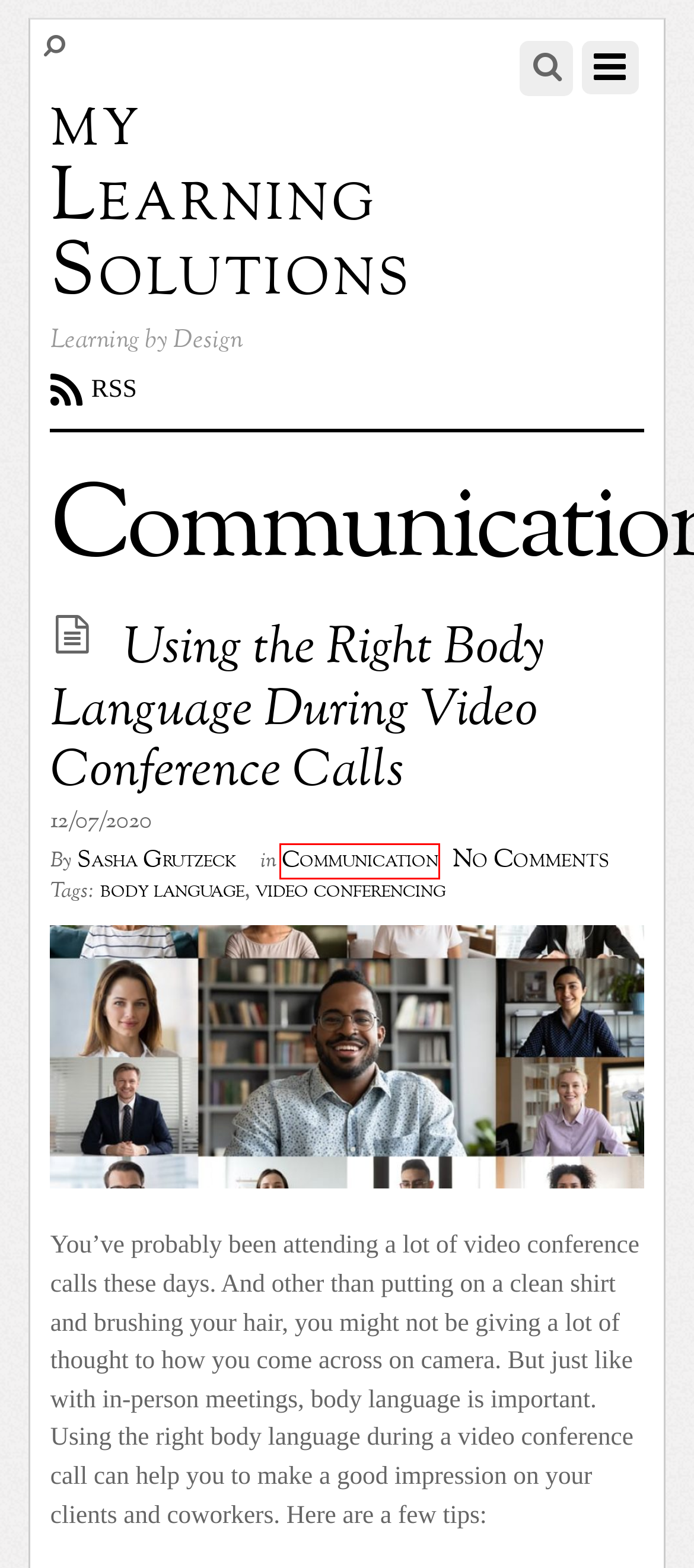Given a screenshot of a webpage with a red bounding box highlighting a UI element, choose the description that best corresponds to the new webpage after clicking the element within the red bounding box. Here are your options:
A. doodle Archives - my Learning Solutions
B. Communication Archives - my Learning Solutions
C. self-promotion Archives - my Learning Solutions
D. video conferencing Archives - my Learning Solutions
E. Sasha Grutzeck, Author at my Learning Solutions
F. Using the Right Body Language During Video Conference Calls - my Learning Solutions
G. body language Archives - my Learning Solutions
H. my Learning Solutions

B